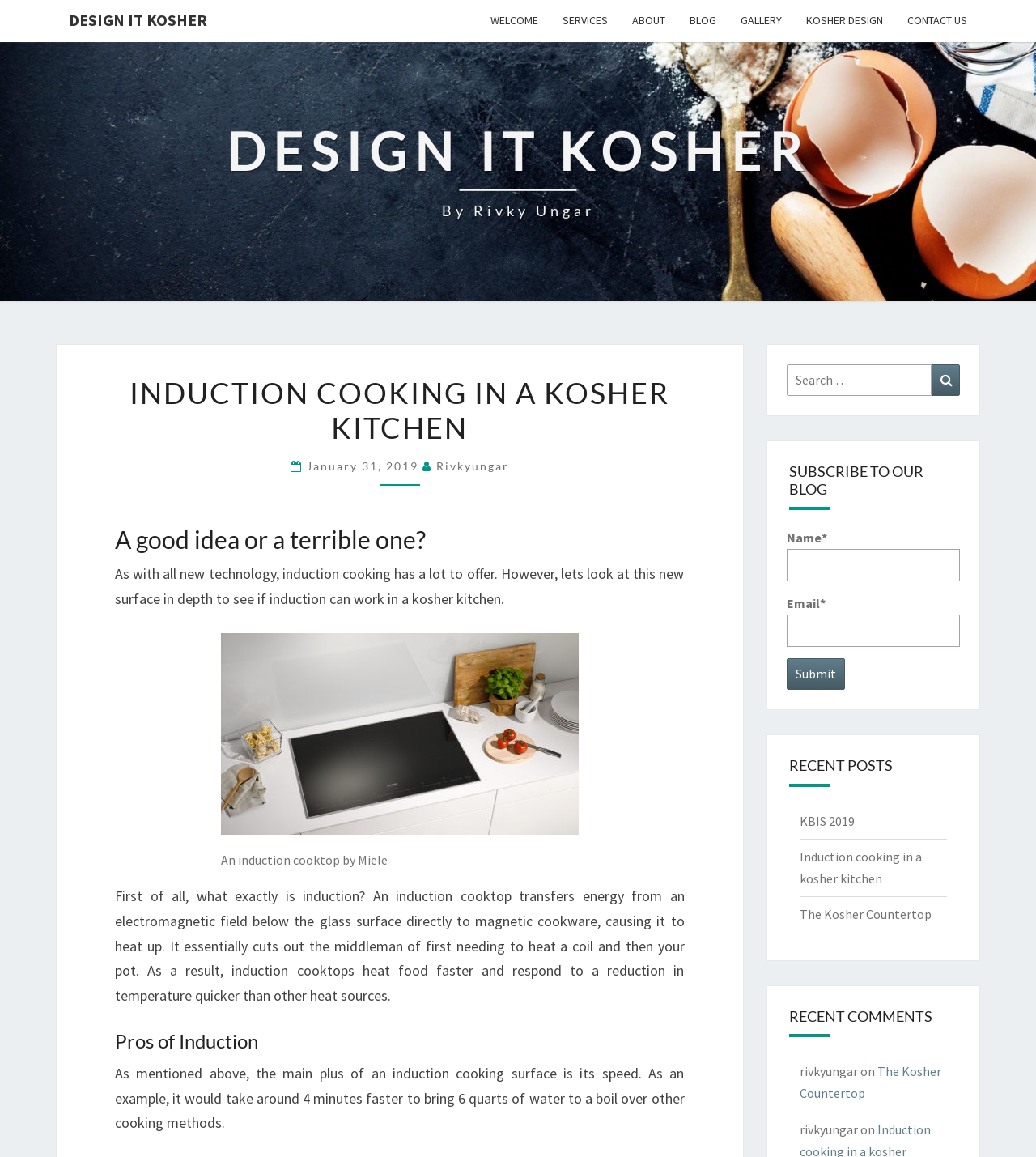Identify the bounding box coordinates of the element that should be clicked to fulfill this task: "Subscribe to the blog". The coordinates should be provided as four float numbers between 0 and 1, i.e., [left, top, right, bottom].

[0.759, 0.475, 0.927, 0.502]